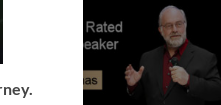Using the details from the image, please elaborate on the following question: What is written on the backdrop?

The caption explicitly states that behind the speaker is a backdrop featuring the text 'Top Rated Speaker', which emphasizes his expertise and recognition in his field.